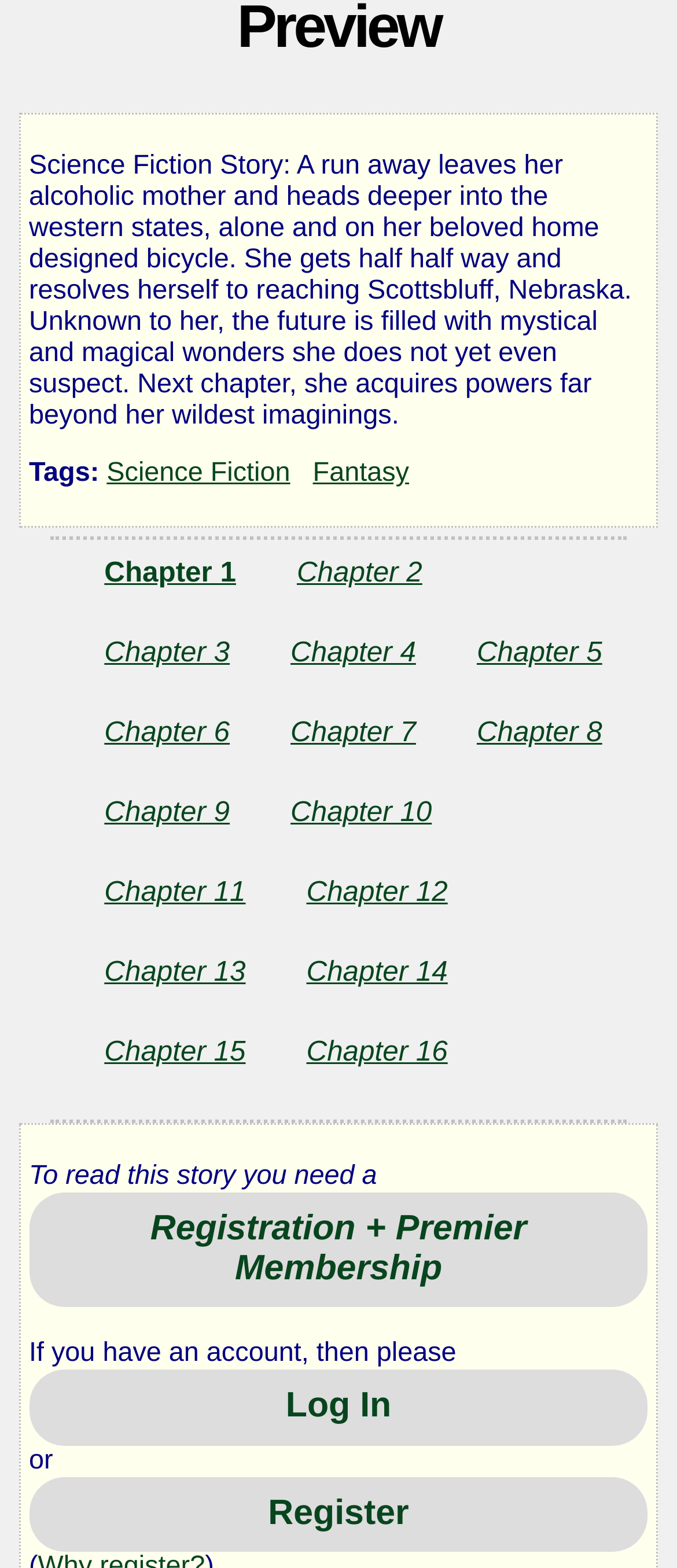Identify the bounding box coordinates of the HTML element based on this description: "Registration + Premier Membership".

[0.043, 0.761, 0.957, 0.834]